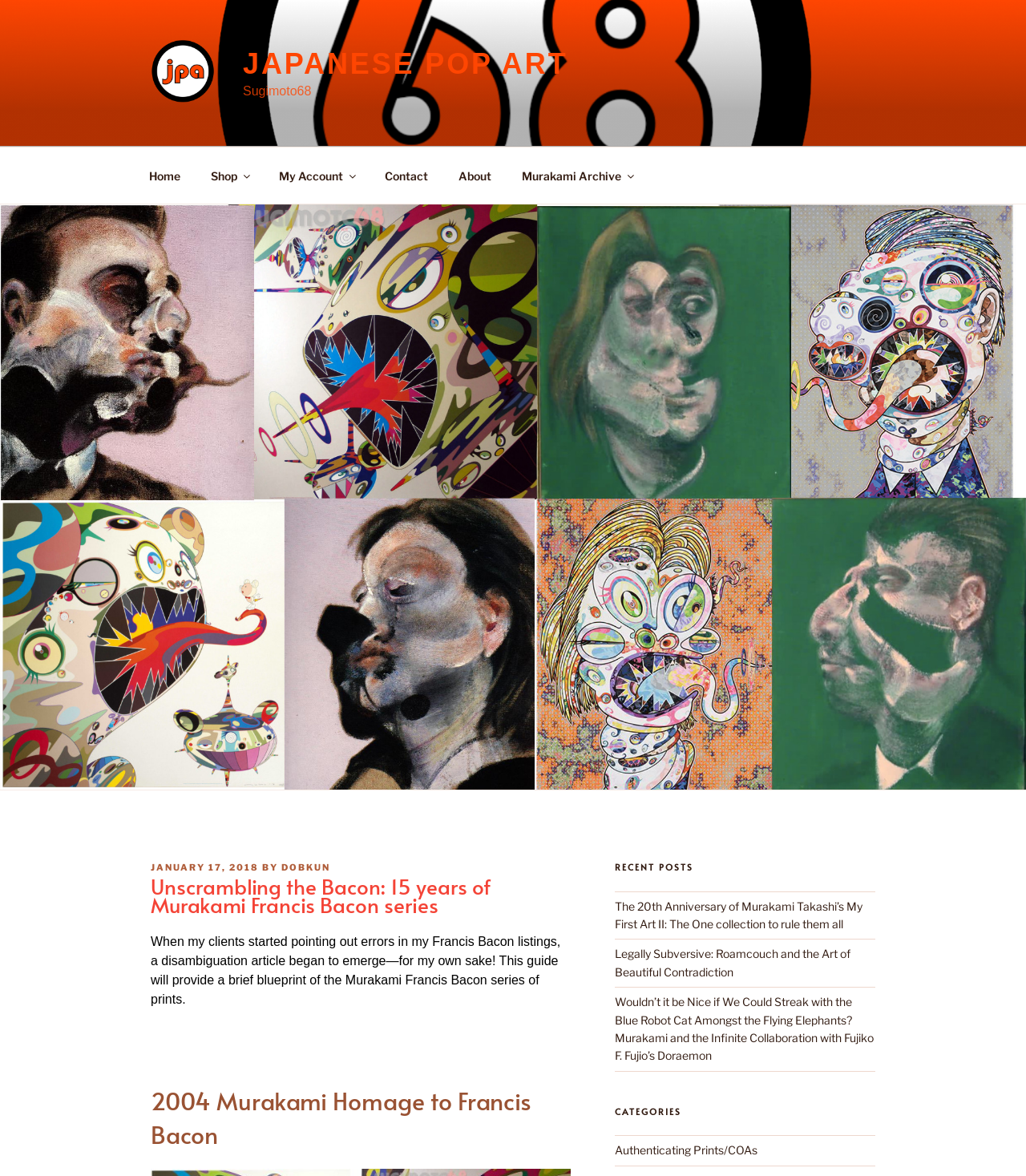Carefully observe the image and respond to the question with a detailed answer:
What is the name of the menu item that comes after 'Shop' in the top menu?

I found the answer by looking at the top menu section of the webpage, where the menu items are listed in order. The menu item that comes after 'Shop' is 'My Account'.